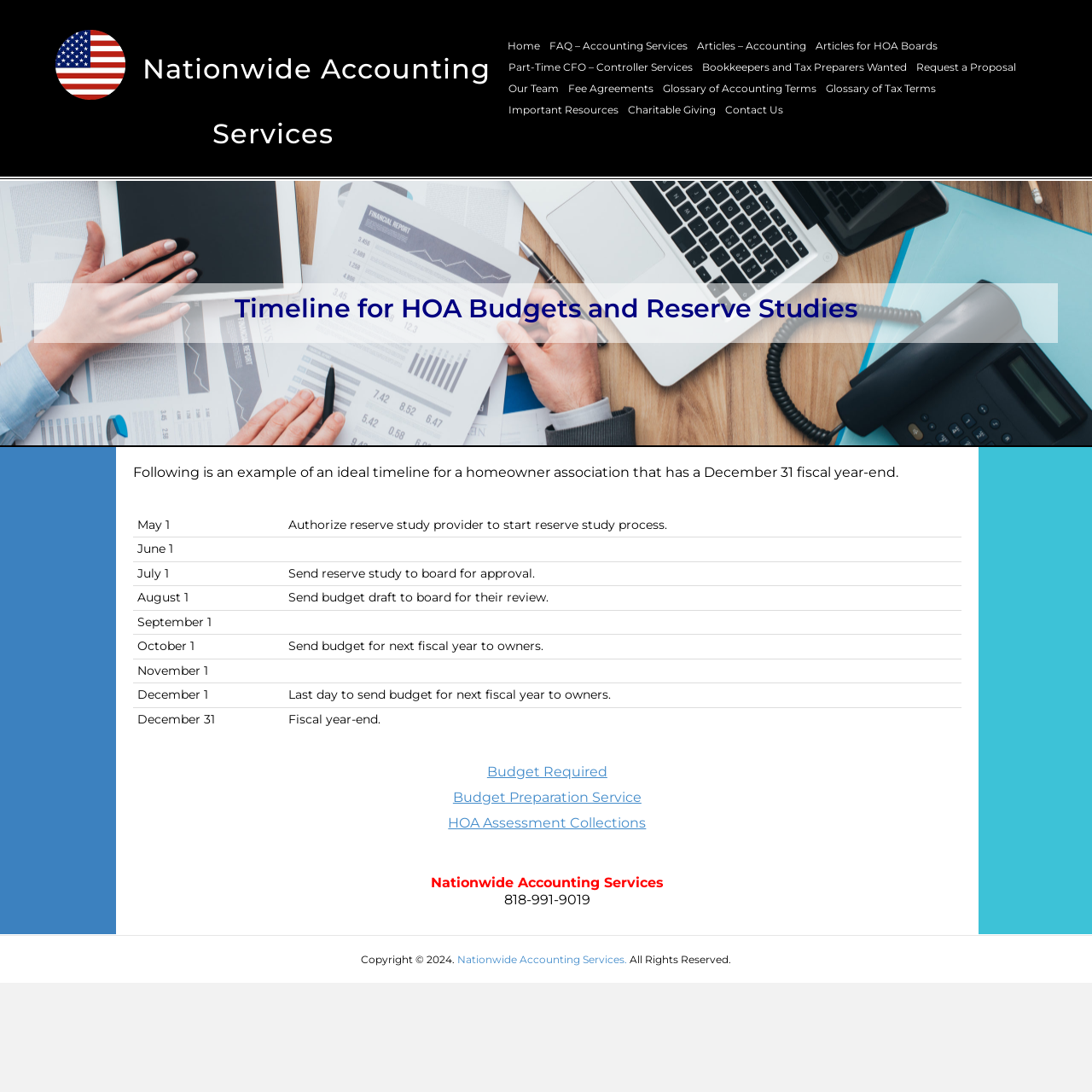Determine the bounding box for the described HTML element: "Articles for HOA Boards". Ensure the coordinates are four float numbers between 0 and 1 in the format [left, top, right, bottom].

[0.743, 0.032, 0.862, 0.051]